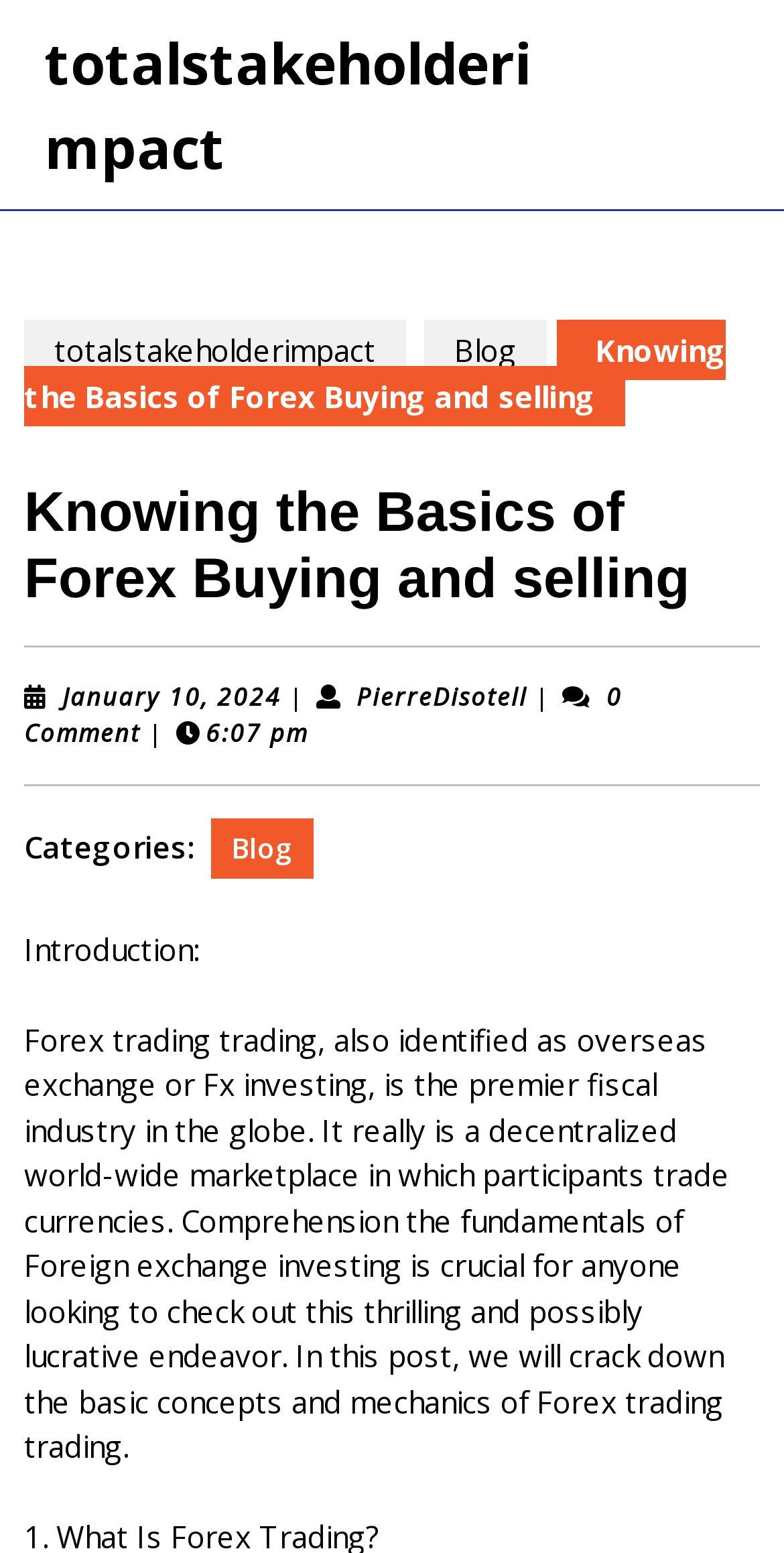What is the principal heading displayed on the webpage?

Knowing the Basics of Forex Buying and selling